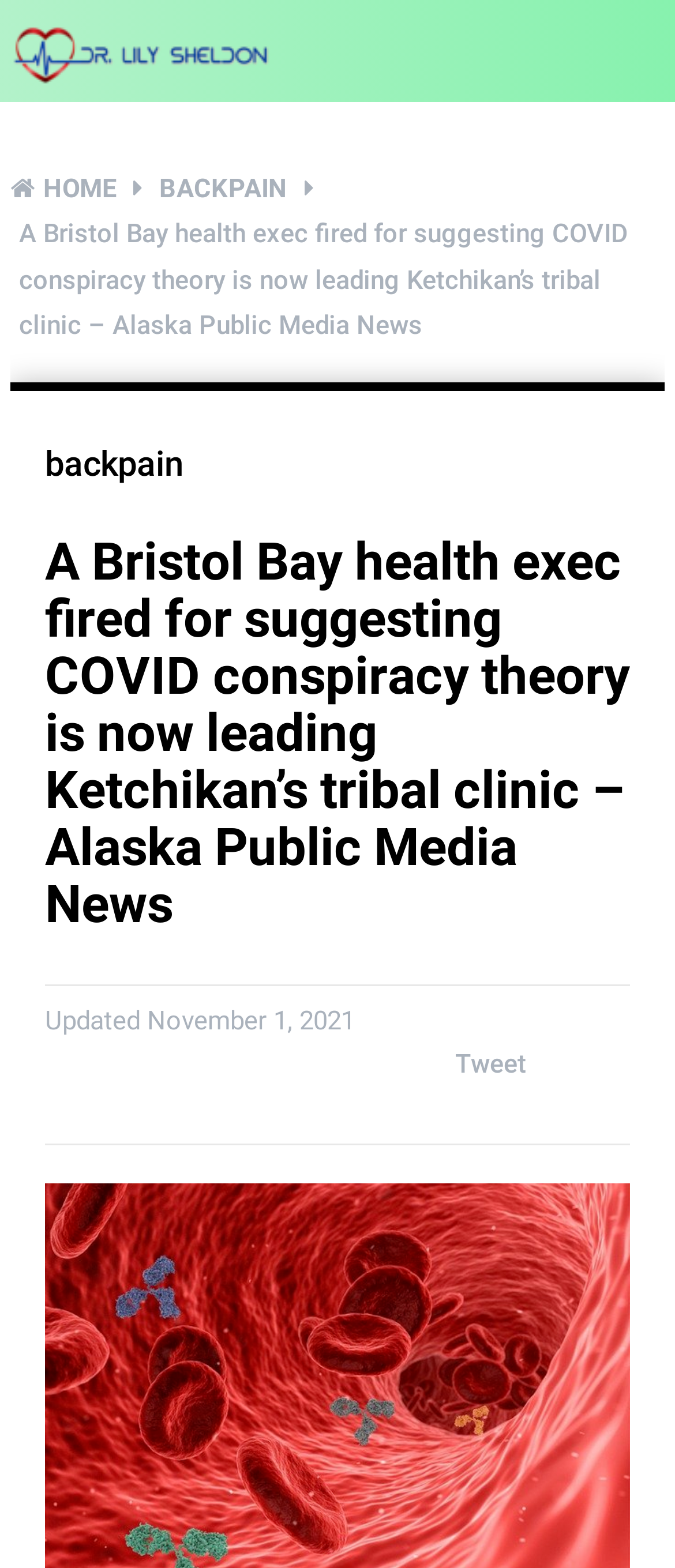Using the image as a reference, answer the following question in as much detail as possible:
What is the link at the top right corner?

The answer can be found by looking at the link element 'Tweet' which is located at the top right corner of the webpage, with bounding box coordinates [0.674, 0.668, 0.779, 0.688]. This suggests that the link is for sharing the article on Twitter.